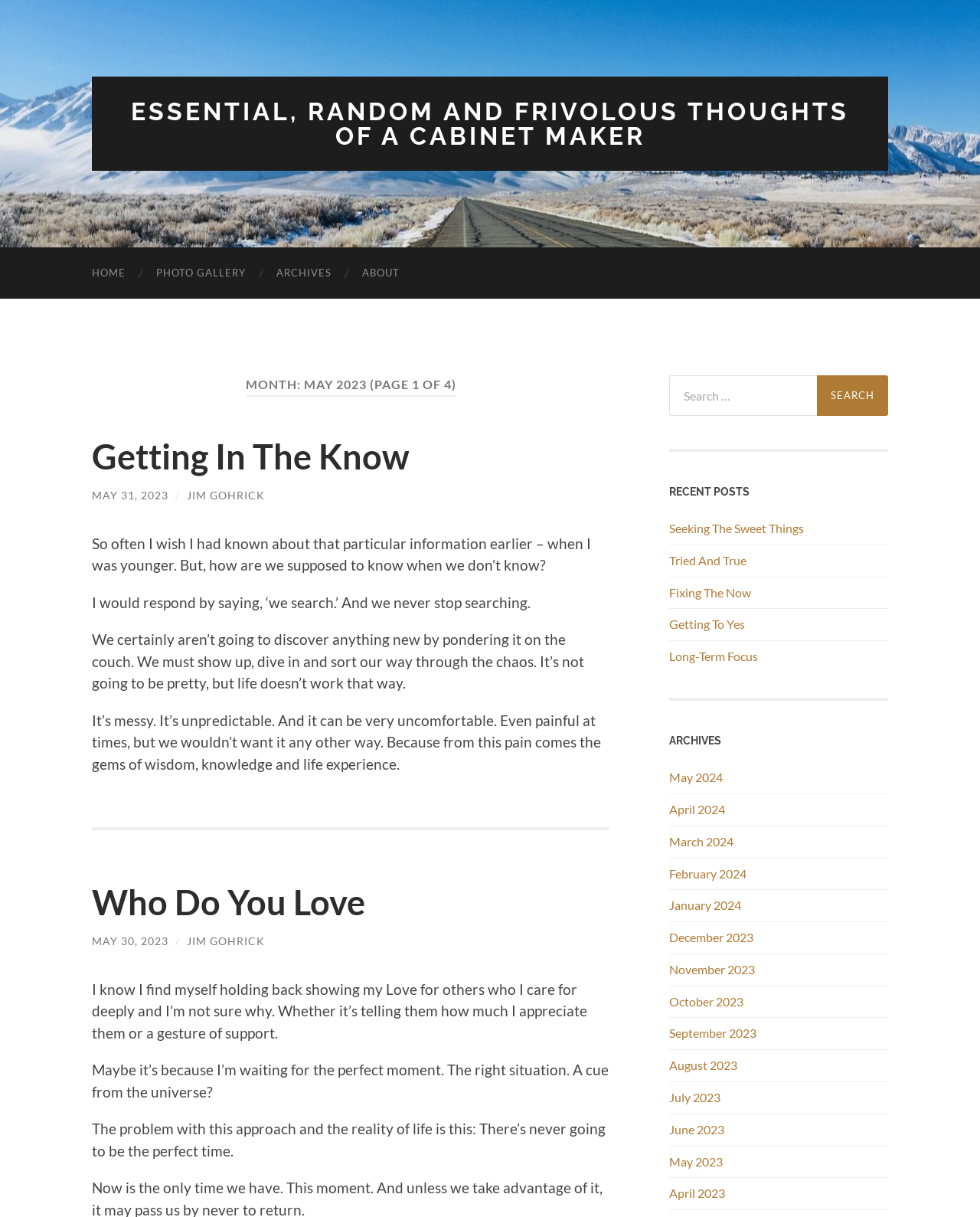Determine the bounding box coordinates of the clickable element necessary to fulfill the instruction: "Click on the 'HOME' link". Provide the coordinates as four float numbers within the 0 to 1 range, i.e., [left, top, right, bottom].

[0.078, 0.203, 0.144, 0.245]